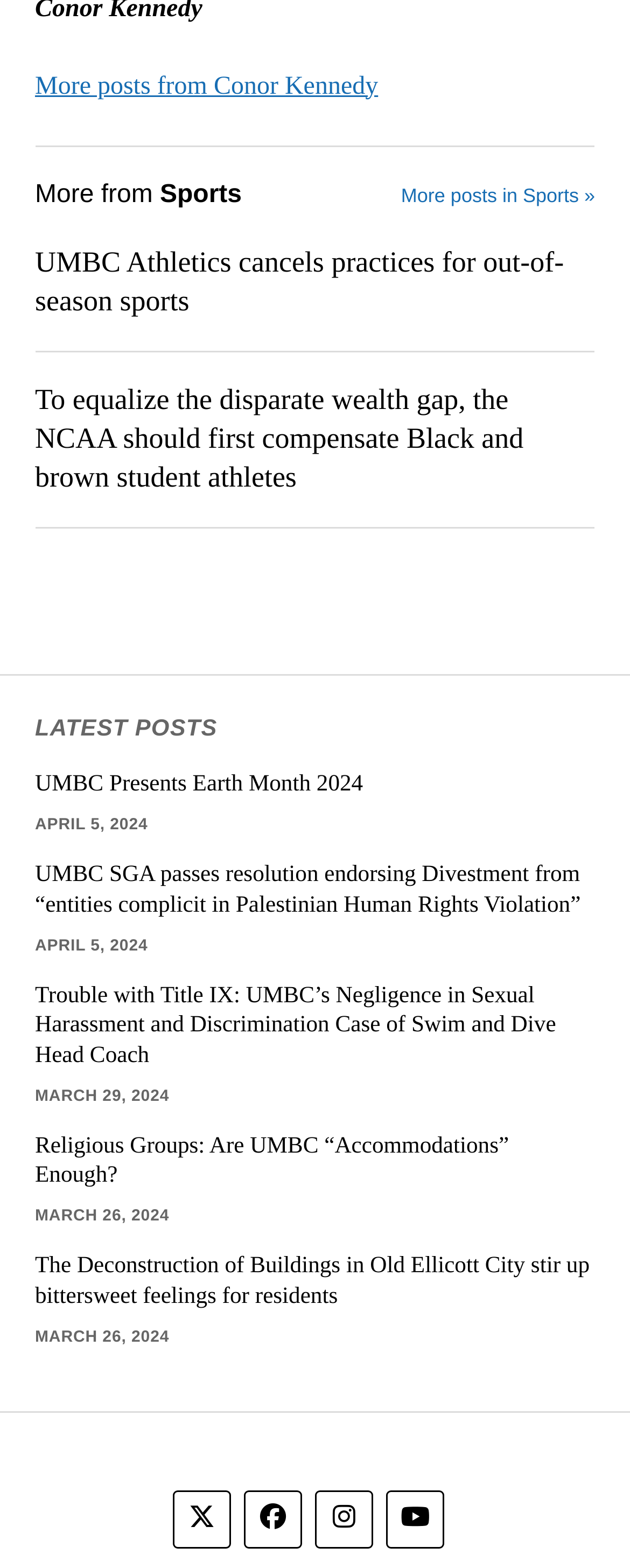How many posts are listed under LATEST POSTS?
Using the image as a reference, answer the question with a short word or phrase.

7